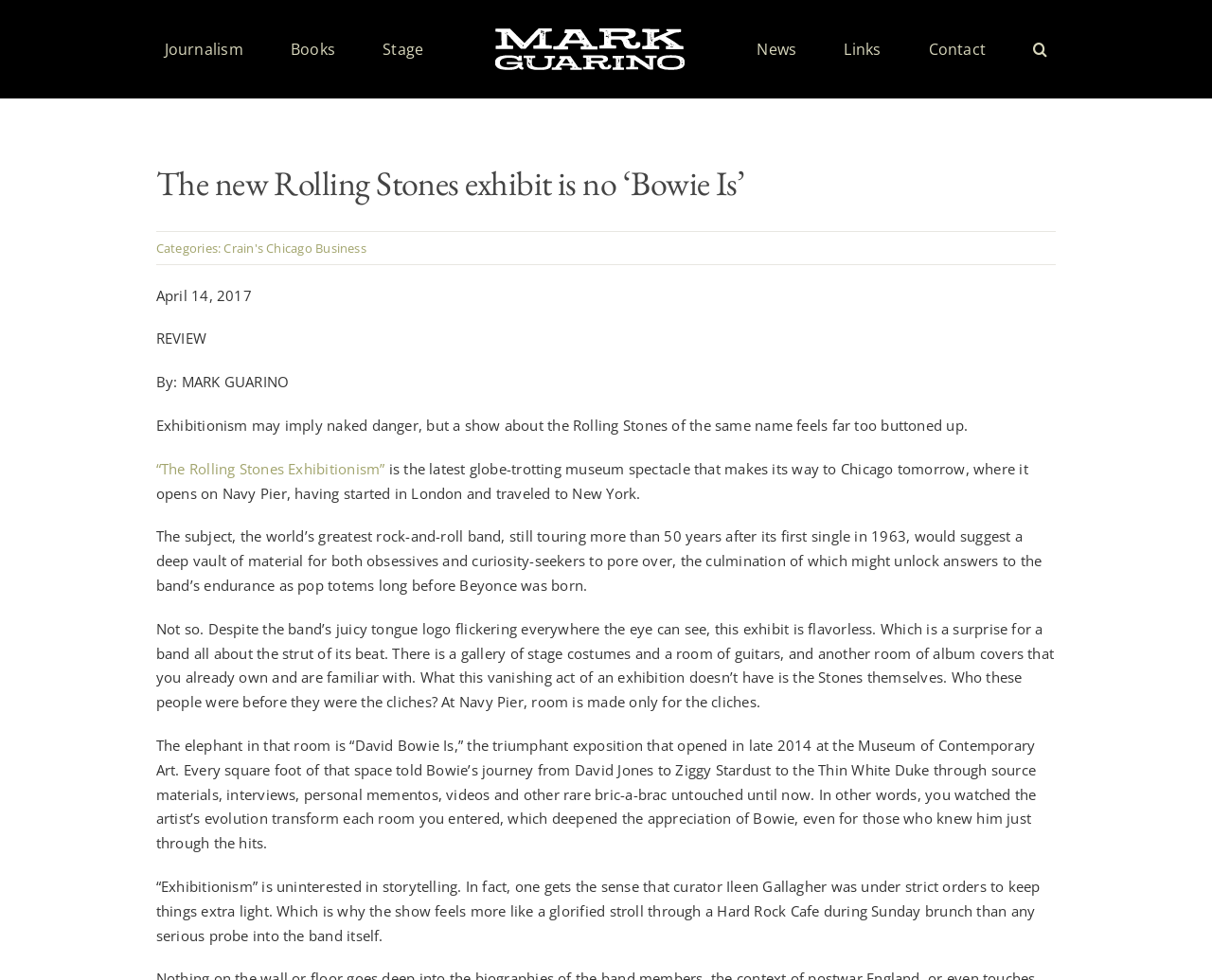Who wrote the review?
Provide a short answer using one word or a brief phrase based on the image.

Mark Guarino